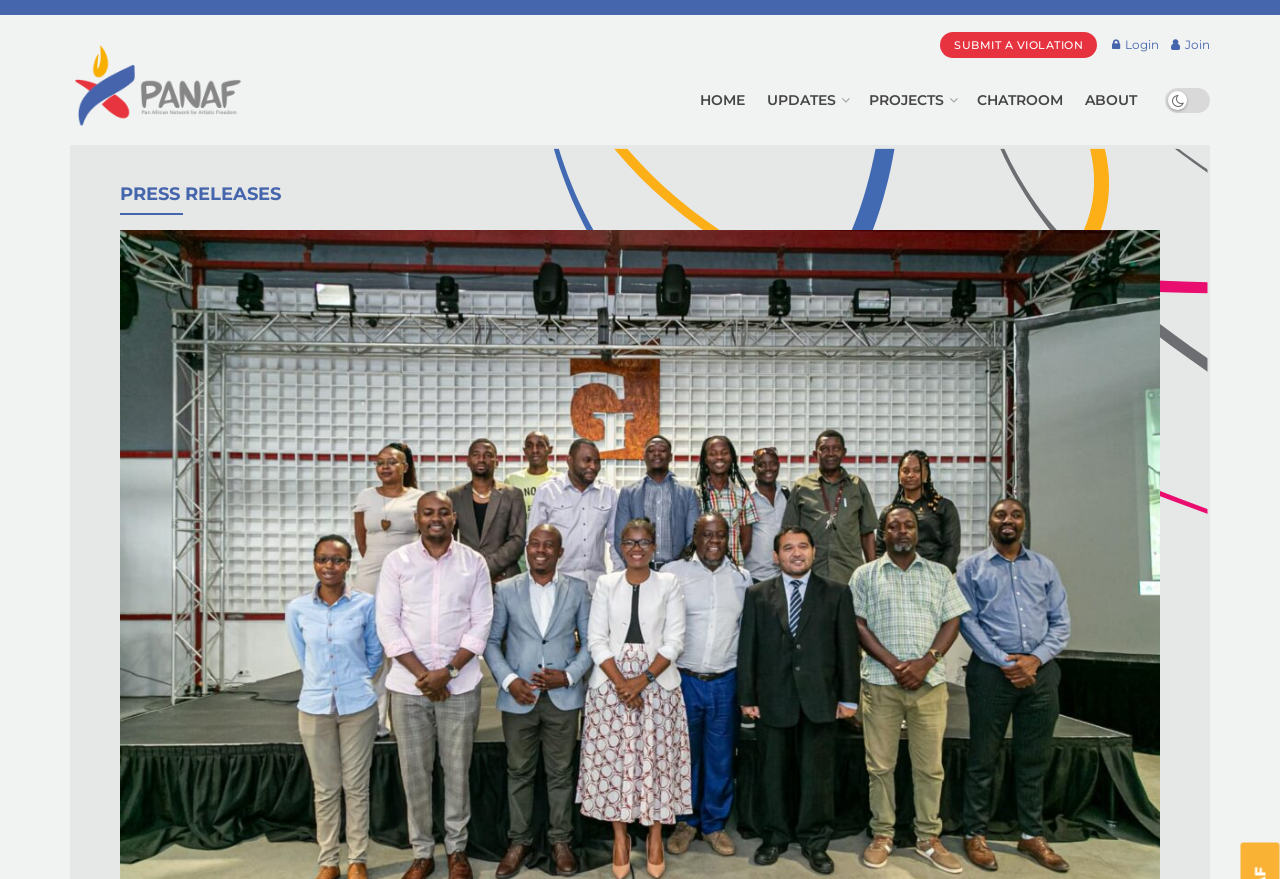Identify the bounding box coordinates of the region that should be clicked to execute the following instruction: "Join".

[0.915, 0.017, 0.945, 0.085]